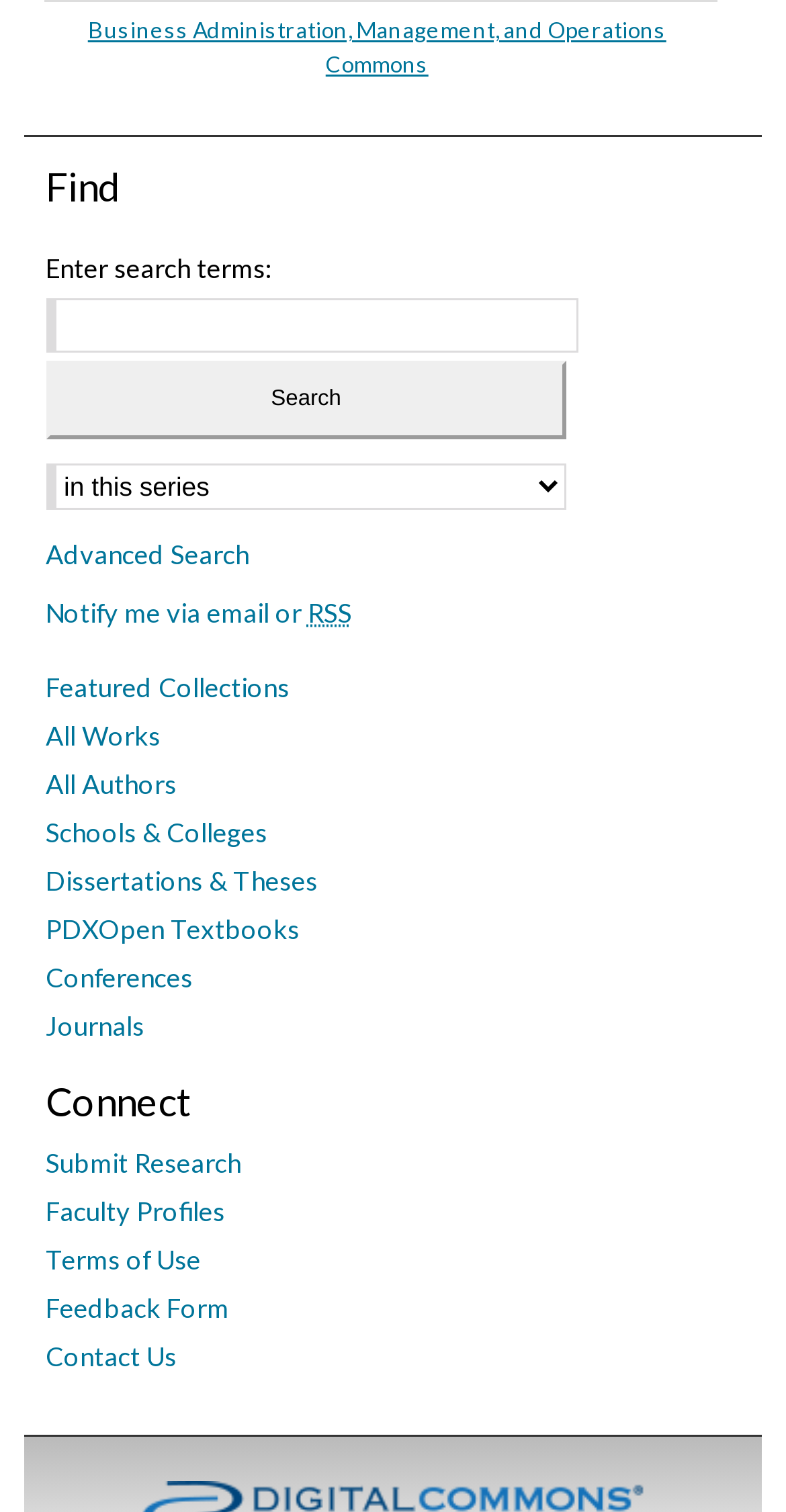Find the bounding box coordinates of the element you need to click on to perform this action: 'Select a context to search'. The coordinates should be represented by four float values between 0 and 1, in the format [left, top, right, bottom].

[0.058, 0.284, 0.721, 0.314]